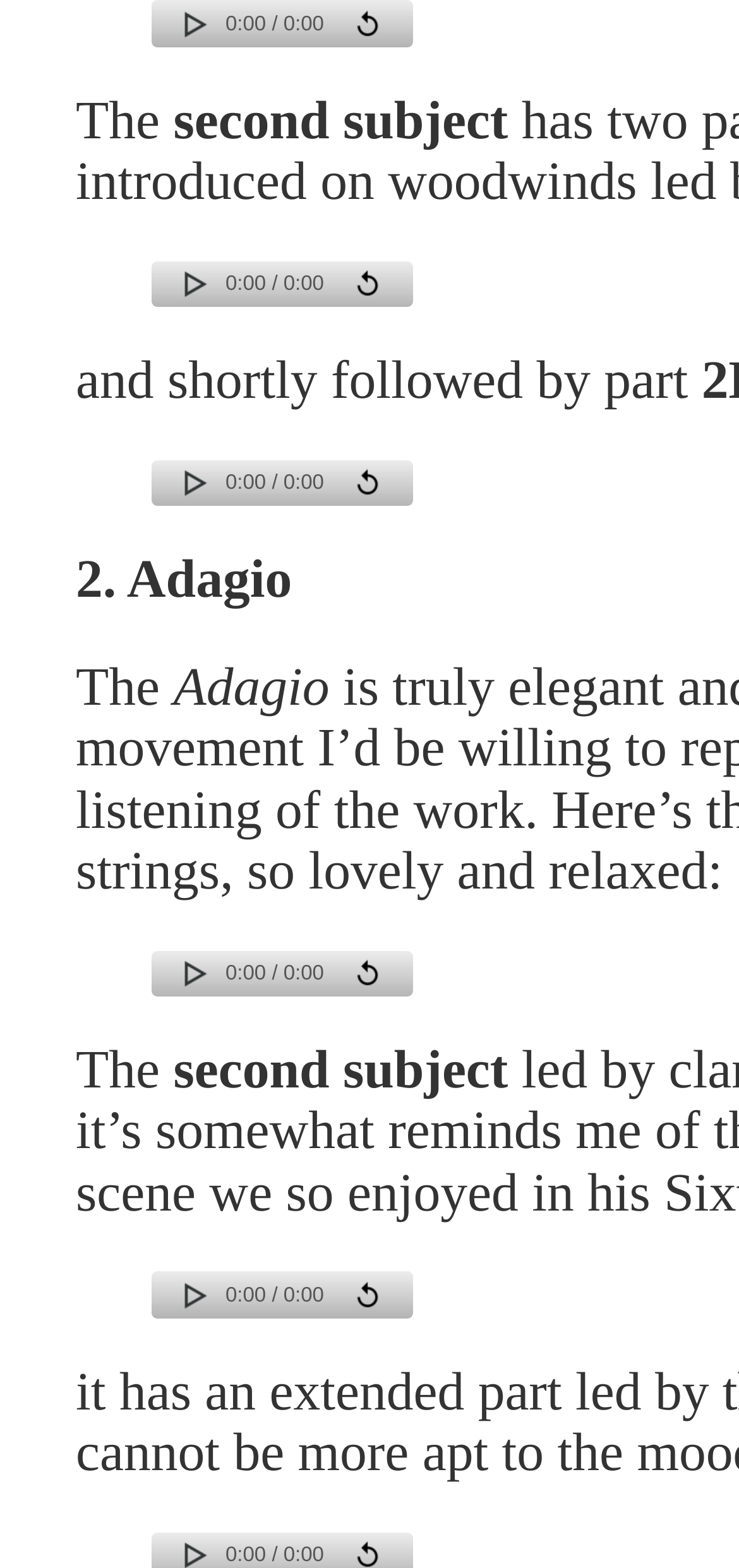Find the bounding box coordinates of the area that needs to be clicked in order to achieve the following instruction: "play the third video". The coordinates should be specified as four float numbers between 0 and 1, i.e., [left, top, right, bottom].

[0.244, 0.298, 0.285, 0.318]